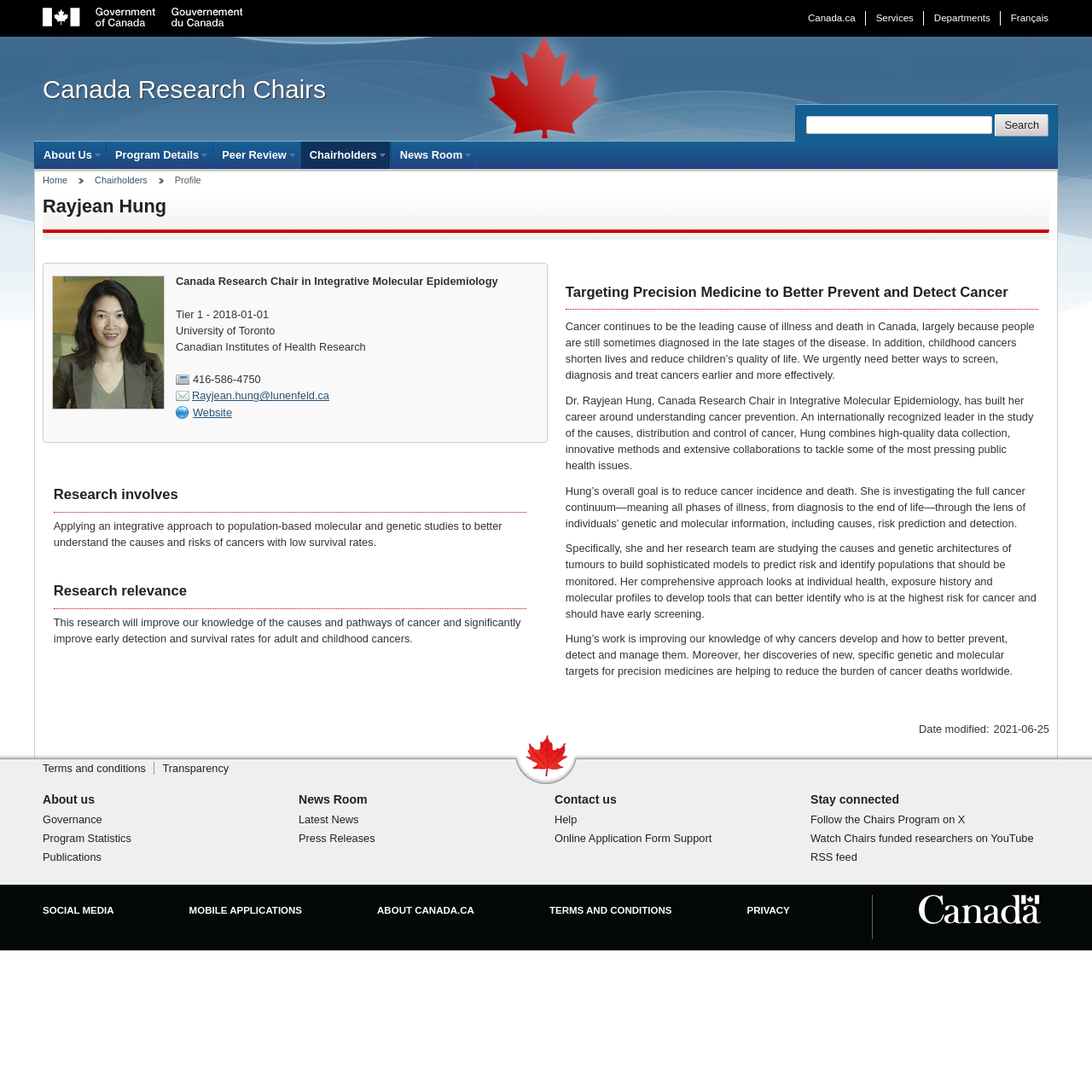Identify the bounding box coordinates for the UI element described as follows: "Transparency". Ensure the coordinates are four float numbers between 0 and 1, formatted as [left, top, right, bottom].

[0.149, 0.698, 0.21, 0.71]